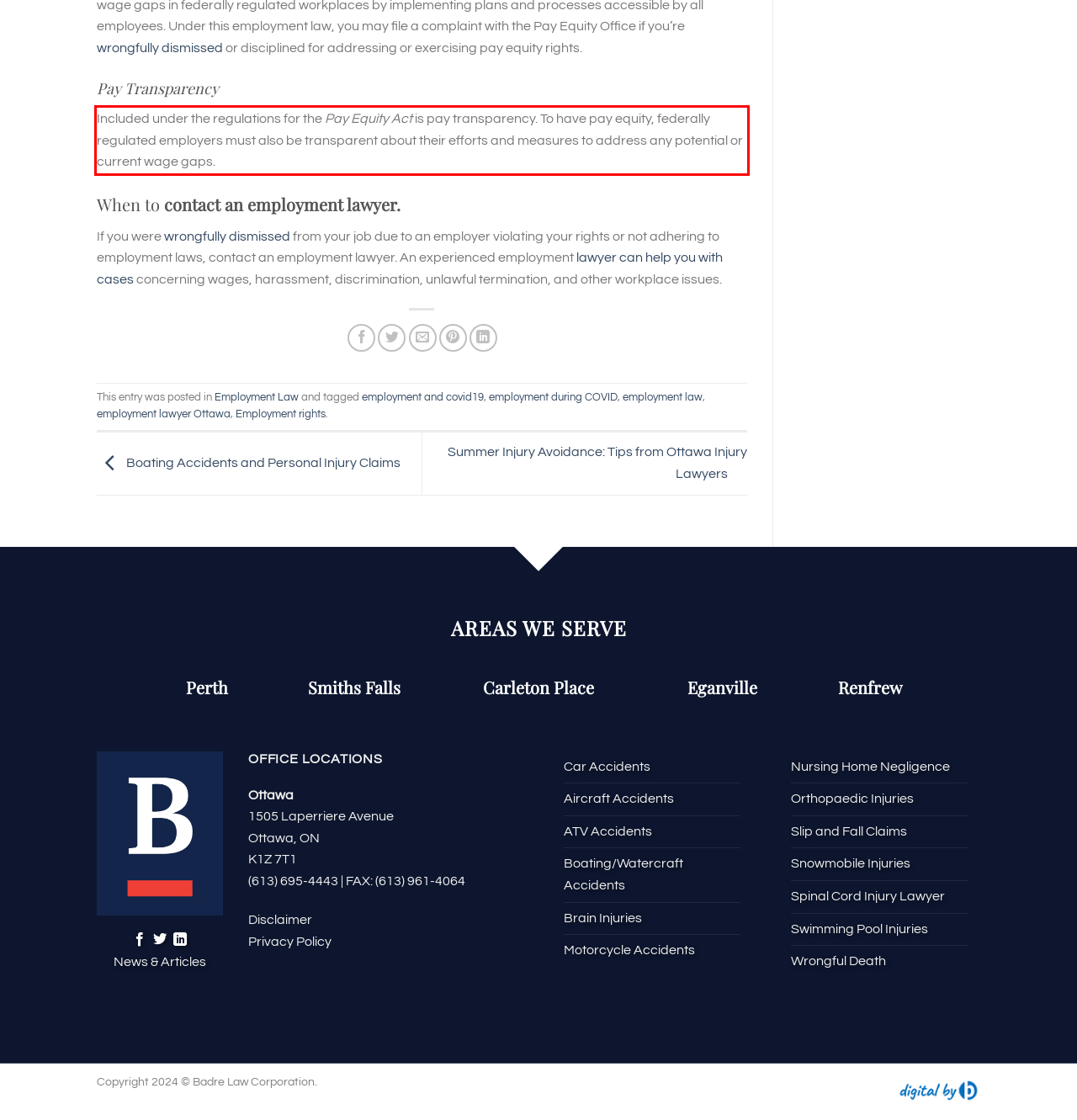Please identify and extract the text from the UI element that is surrounded by a red bounding box in the provided webpage screenshot.

Included under the regulations for the Pay Equity Act is pay transparency. To have pay equity, federally regulated employers must also be transparent about their efforts and measures to address any potential or current wage gaps.